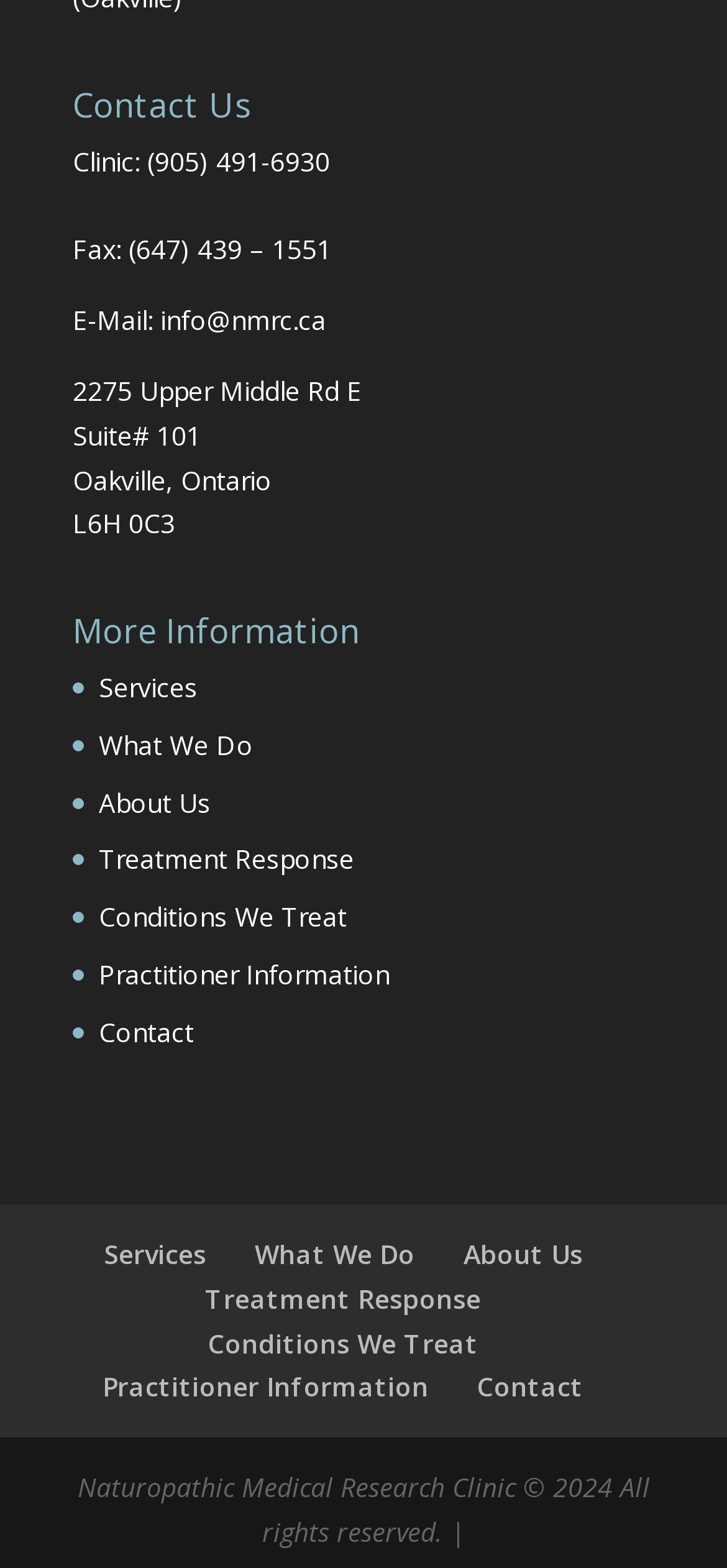Please identify the bounding box coordinates of the area that needs to be clicked to fulfill the following instruction: "check Contact."

[0.136, 0.647, 0.267, 0.669]